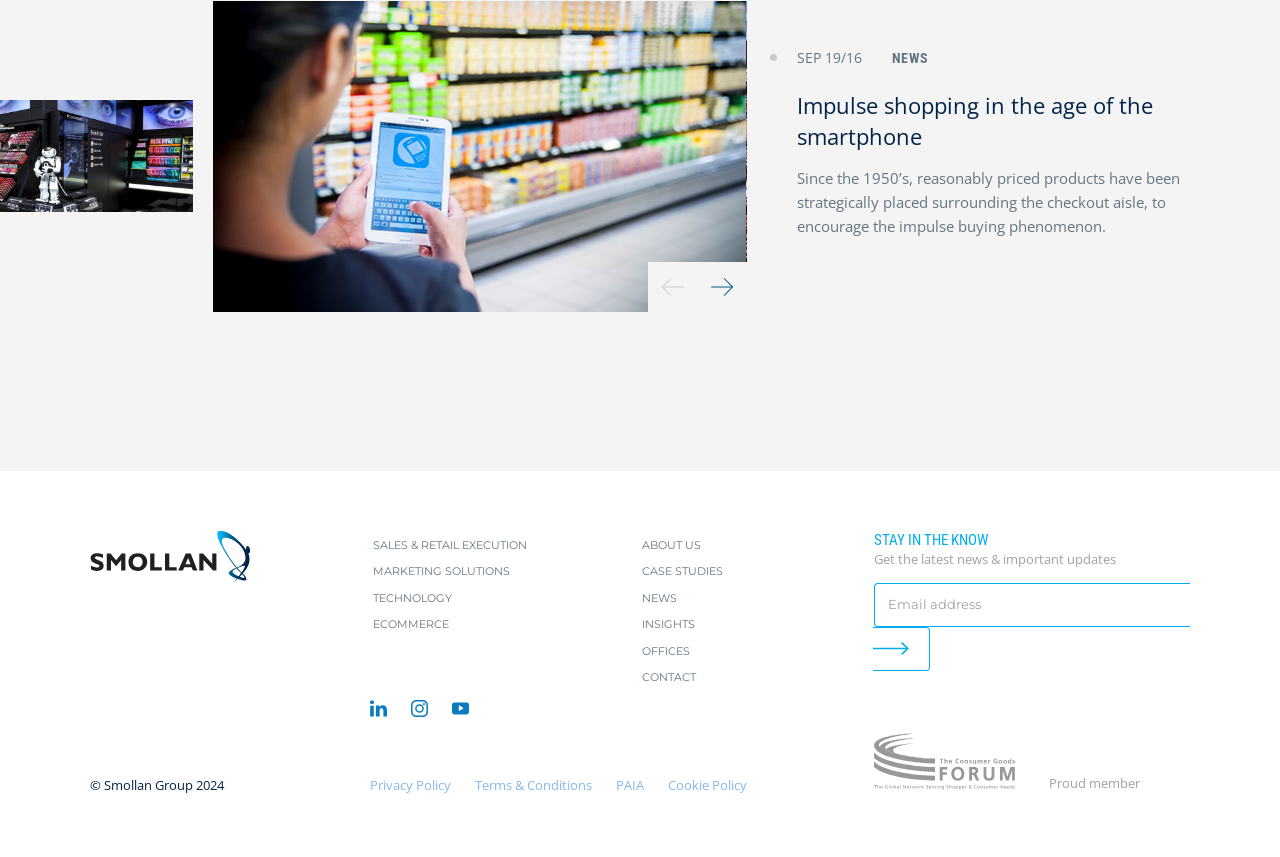Provide a thorough and detailed response to the question by examining the image: 
What is the name of the company?

The name of the company can be found in the footer section of the webpage, where it is mentioned as '© Smollan Group 2024'.